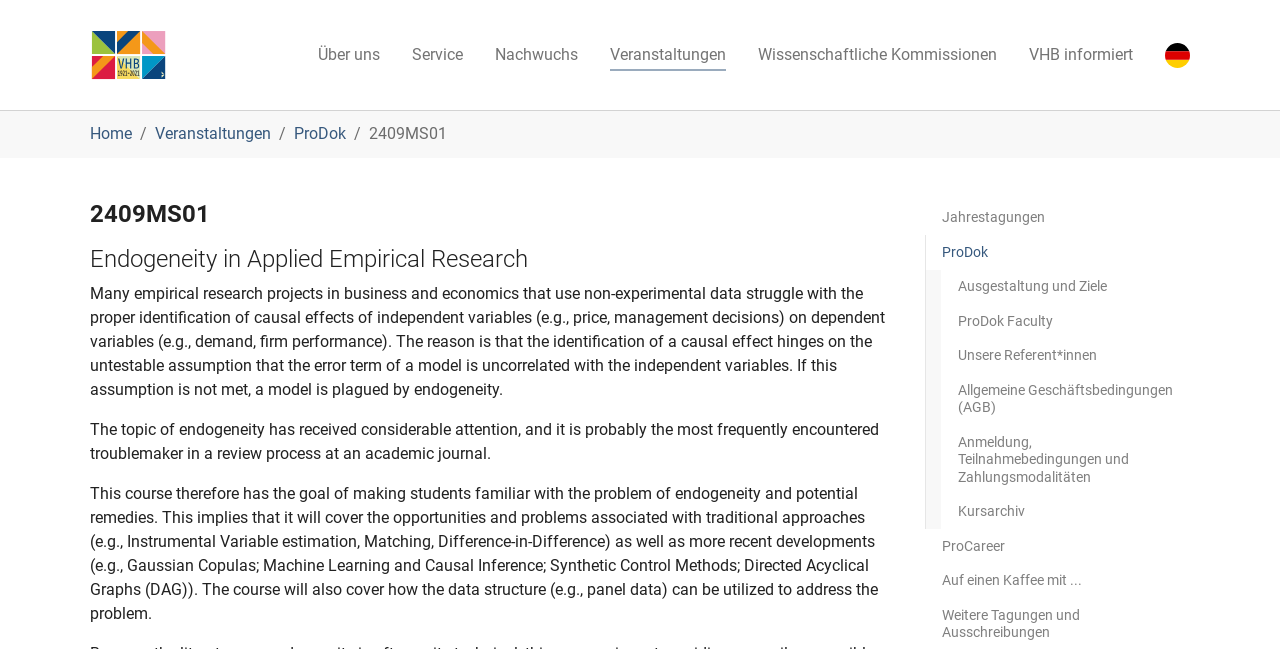Find the coordinates for the bounding box of the element with this description: "Auf einen Kaffee mit ...".

[0.723, 0.867, 0.93, 0.922]